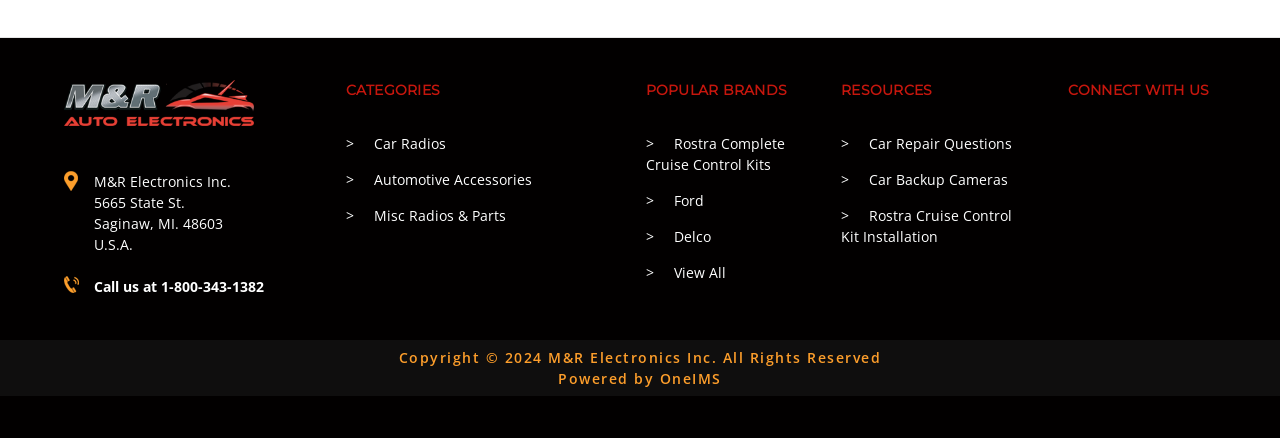Provide the bounding box coordinates for the UI element that is described by this text: "aria-label="Close"". The coordinates should be in the form of four float numbers between 0 and 1: [left, top, right, bottom].

None